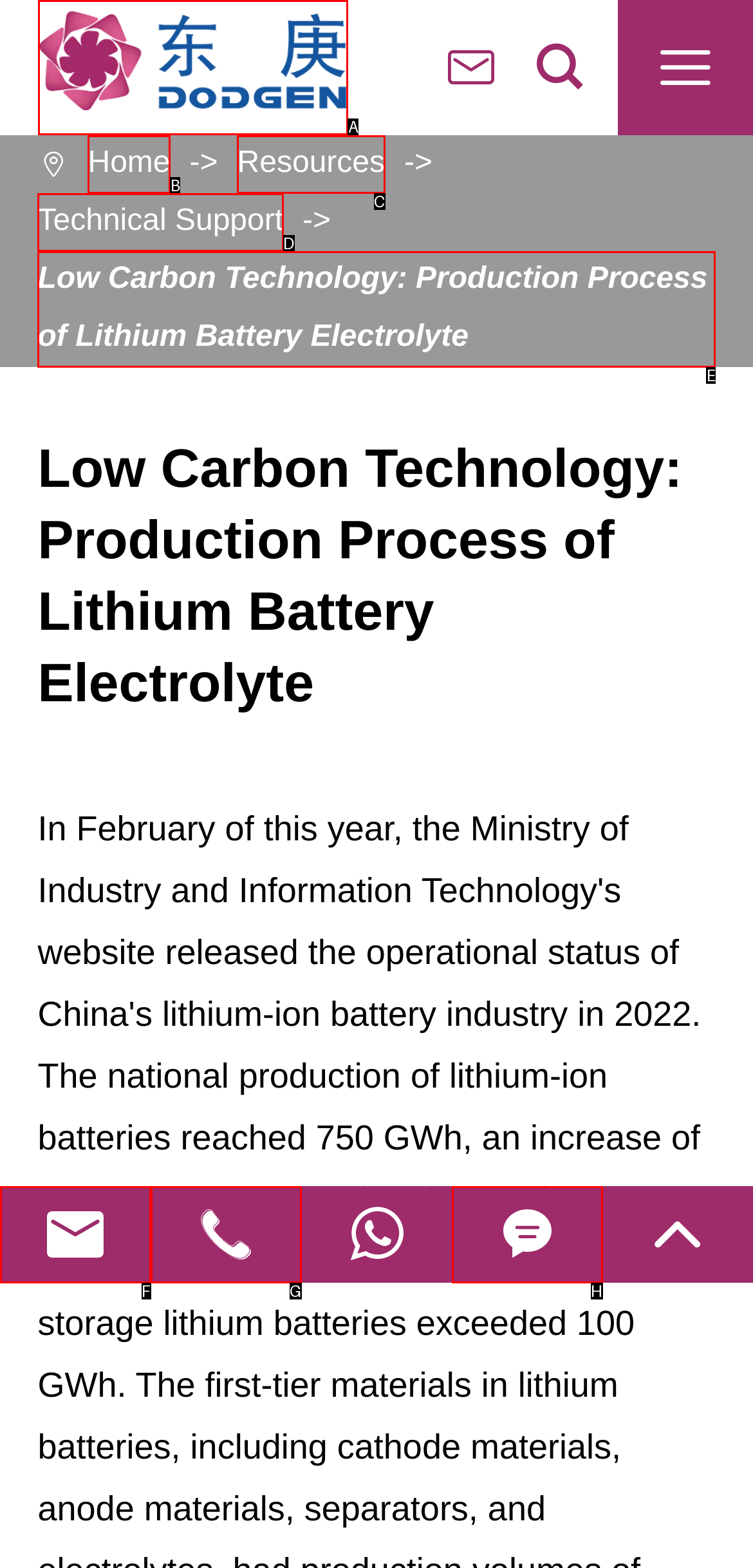To perform the task "visit company website", which UI element's letter should you select? Provide the letter directly.

A